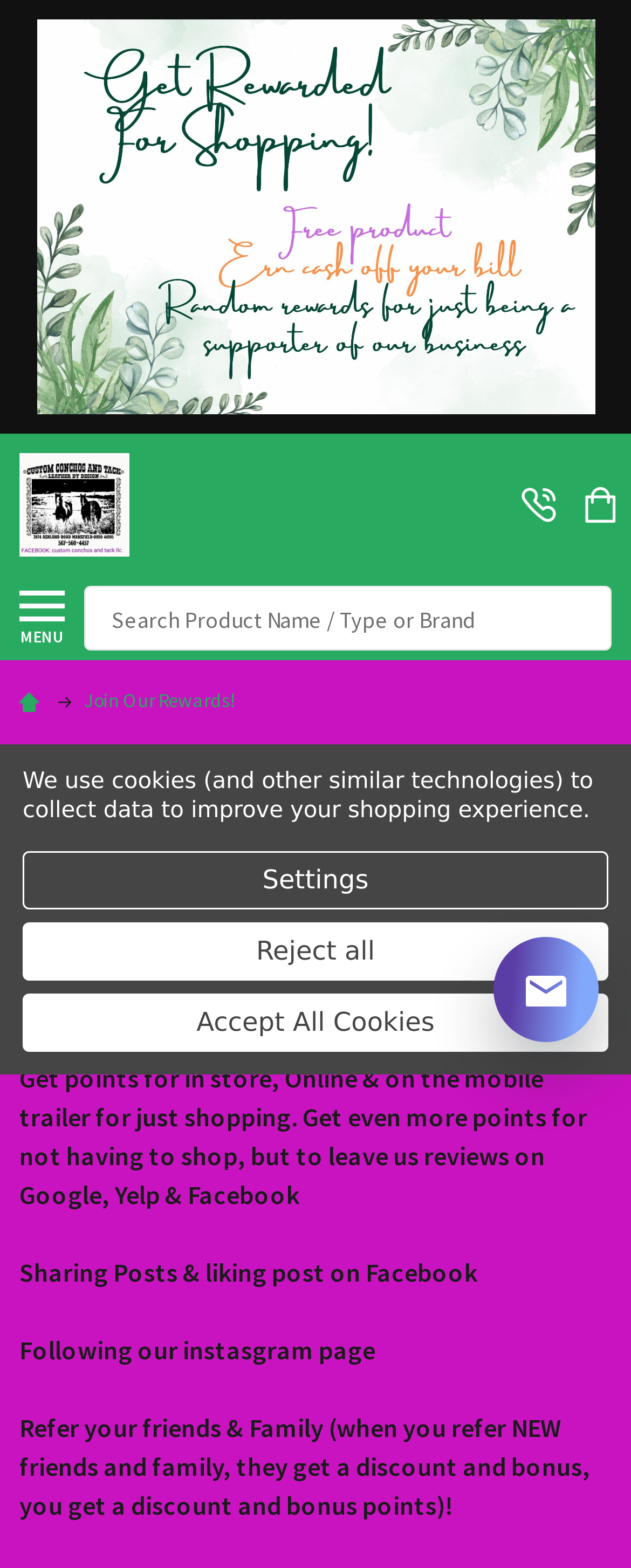How can you get more points?
Using the picture, provide a one-word or short phrase answer.

By leaving reviews and sharing posts